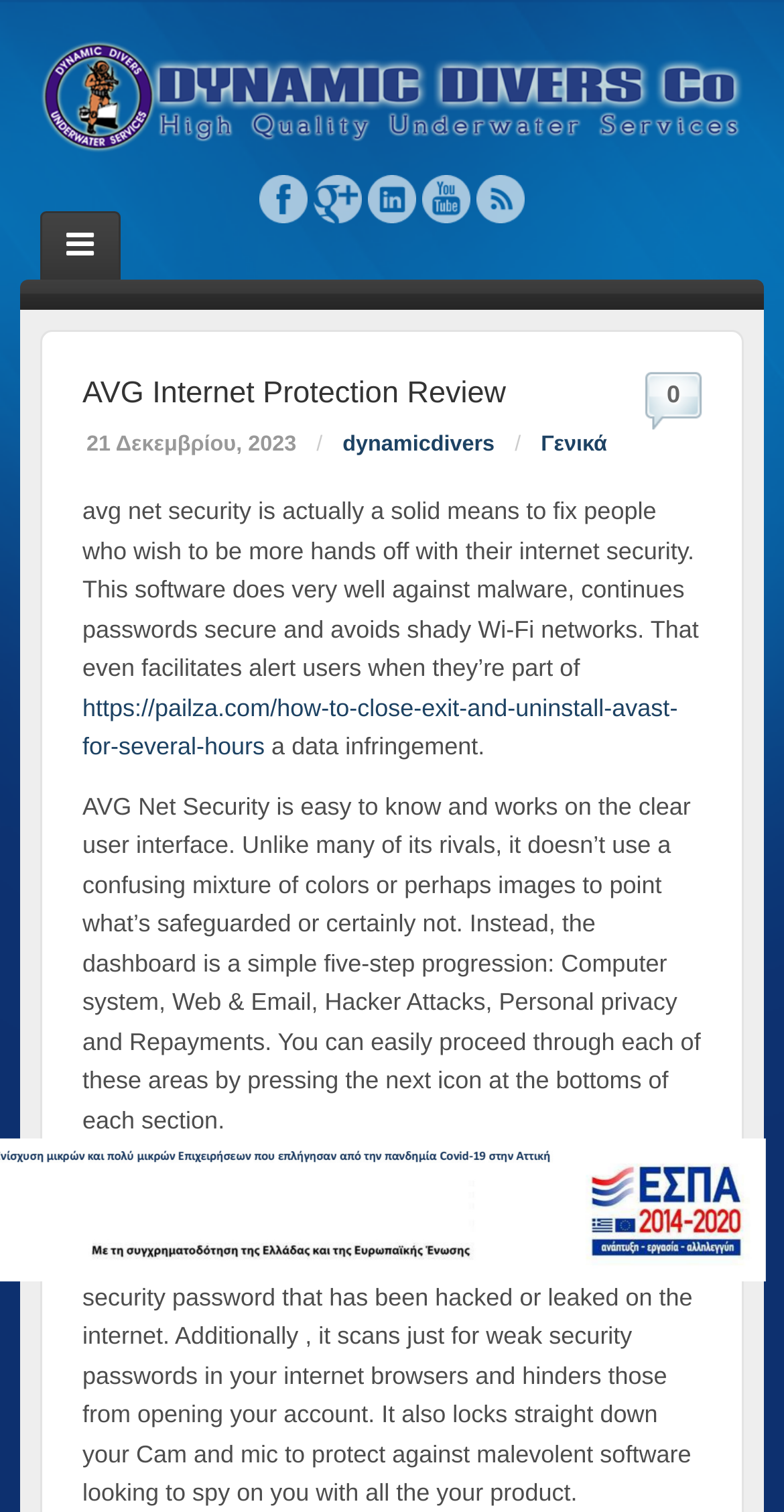Using the element description: "0", determine the bounding box coordinates for the specified UI element. The coordinates should be four float numbers between 0 and 1, [left, top, right, bottom].

[0.85, 0.252, 0.868, 0.27]